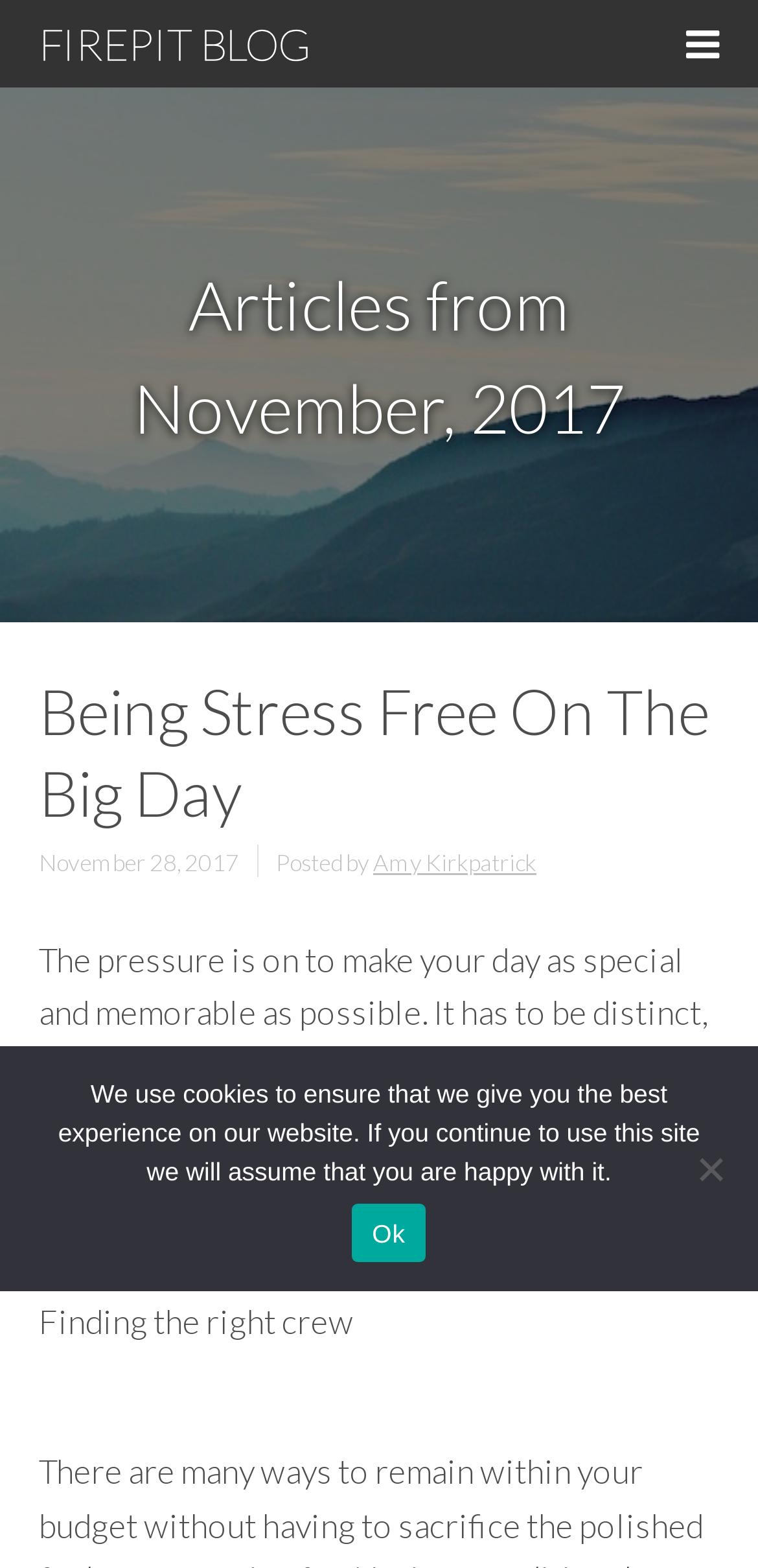Give a full account of the webpage's elements and their arrangement.

The webpage is a blog page from FIREPIT BLOG, with a focus on articles from November 2017. At the top, there is a heading "FIREPIT BLOG" which is also a link, followed by another heading "We Love Challenges". Below these headings, there is a table layout that occupies most of the page.

Within the table layout, there is a heading "Articles from November, 2017" which serves as a title for the list of articles below. The first article is titled "Being Stress Free On The Big Day", which is also a link. Below the title, there is a time stamp "November 28, 2017" and the author's name "Amy Kirkpatrick" as a link. The article's summary is provided, which discusses ways to reduce stress when preparing for a big day.

The article's content is divided into sections, with subheadings such as "Finding the right crew". At the bottom of the page, there is a cookie notice dialog box that is not modal, which informs users that the website uses cookies to ensure the best experience. The dialog box has a message, an "Ok" button, and a "No" button.